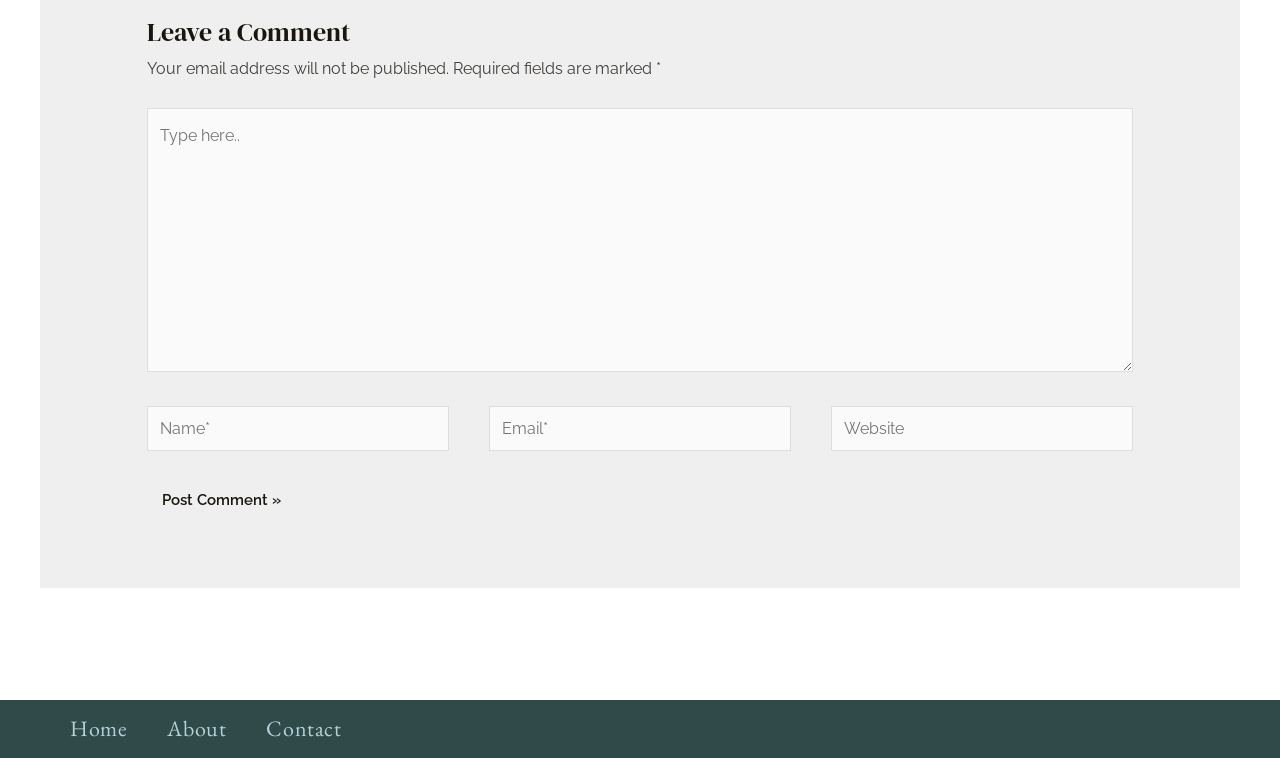What is the difference between the 'Name' and 'Website' fields?
Answer with a single word or phrase, using the screenshot for reference.

One is required, the other is not